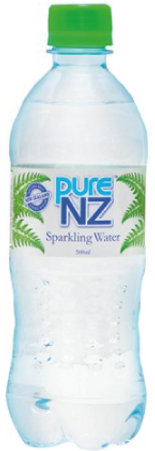Please look at the image and answer the question with a detailed explanation: What is the font style of the brand name?

The brand name 'PURE NZ' is displayed prominently on the label in bold, blue letters, which suggests a strong and attention-grabbing font style that stands out on the packaging.